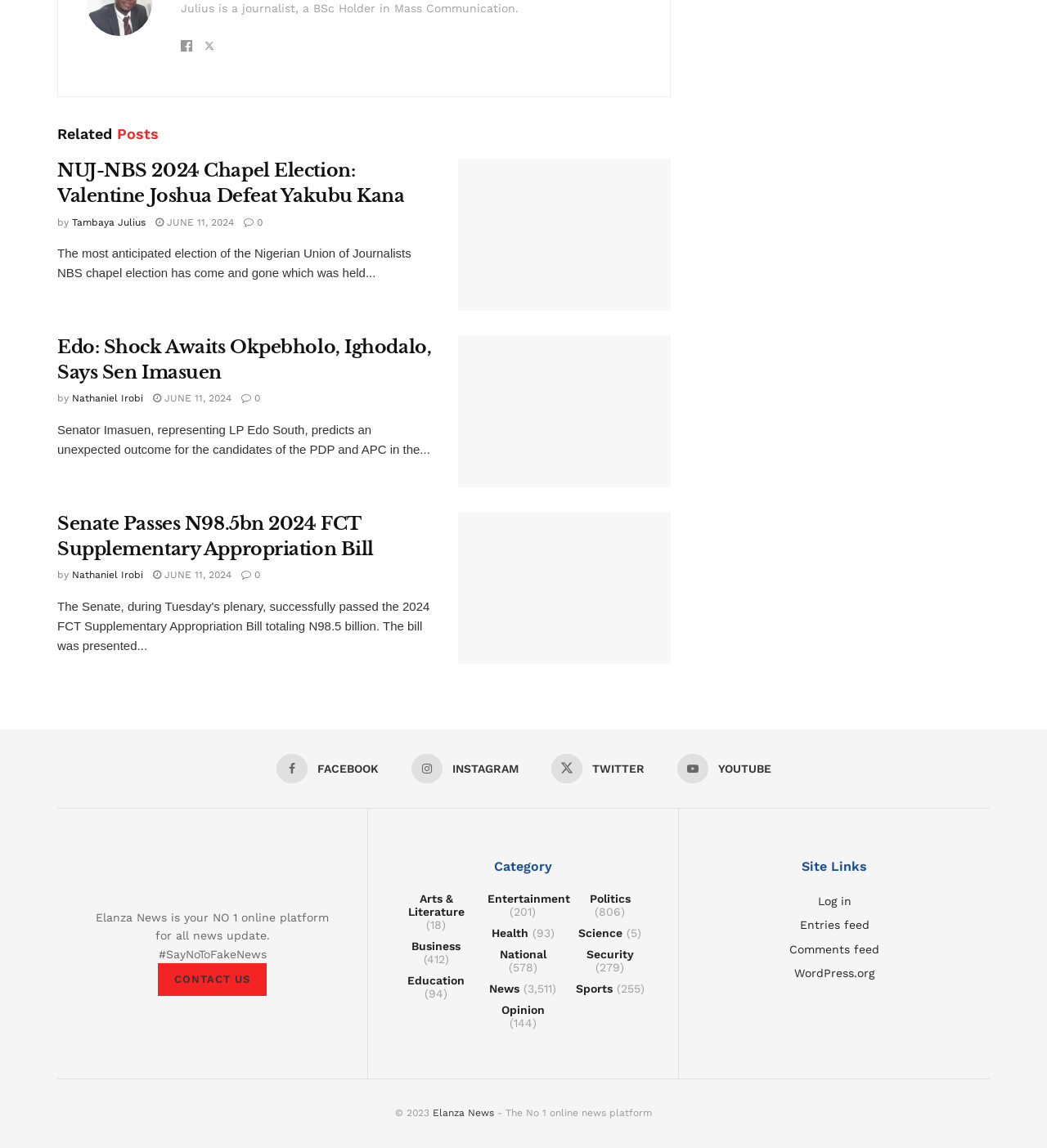Determine the bounding box coordinates for the HTML element mentioned in the following description: "June 11, 2024". The coordinates should be a list of four floats ranging from 0 to 1, represented as [left, top, right, bottom].

[0.148, 0.188, 0.223, 0.198]